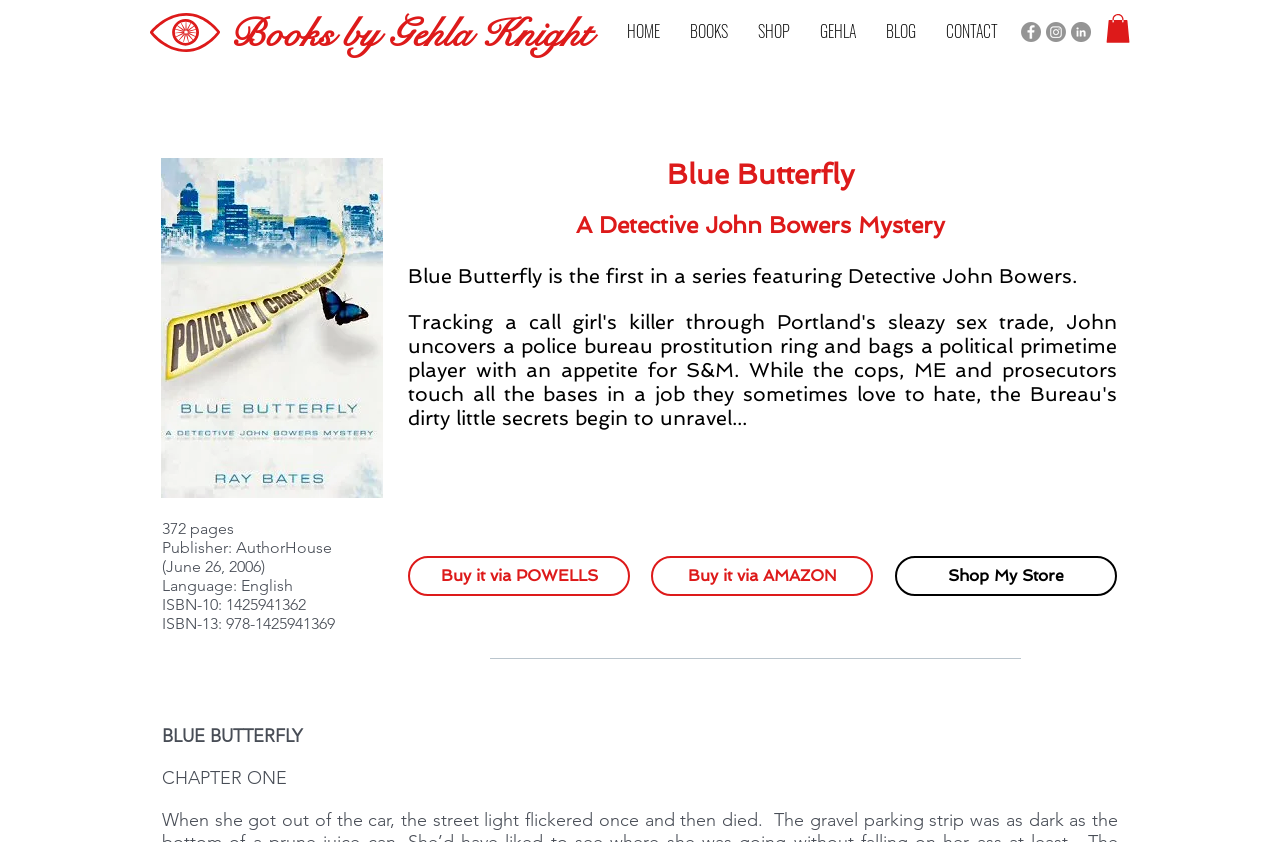How many pages does the book have?
Using the information presented in the image, please offer a detailed response to the question.

The number of pages in the book can be found in the StaticText element with the text '372 pages'. This suggests that the book has a total of 372 pages.